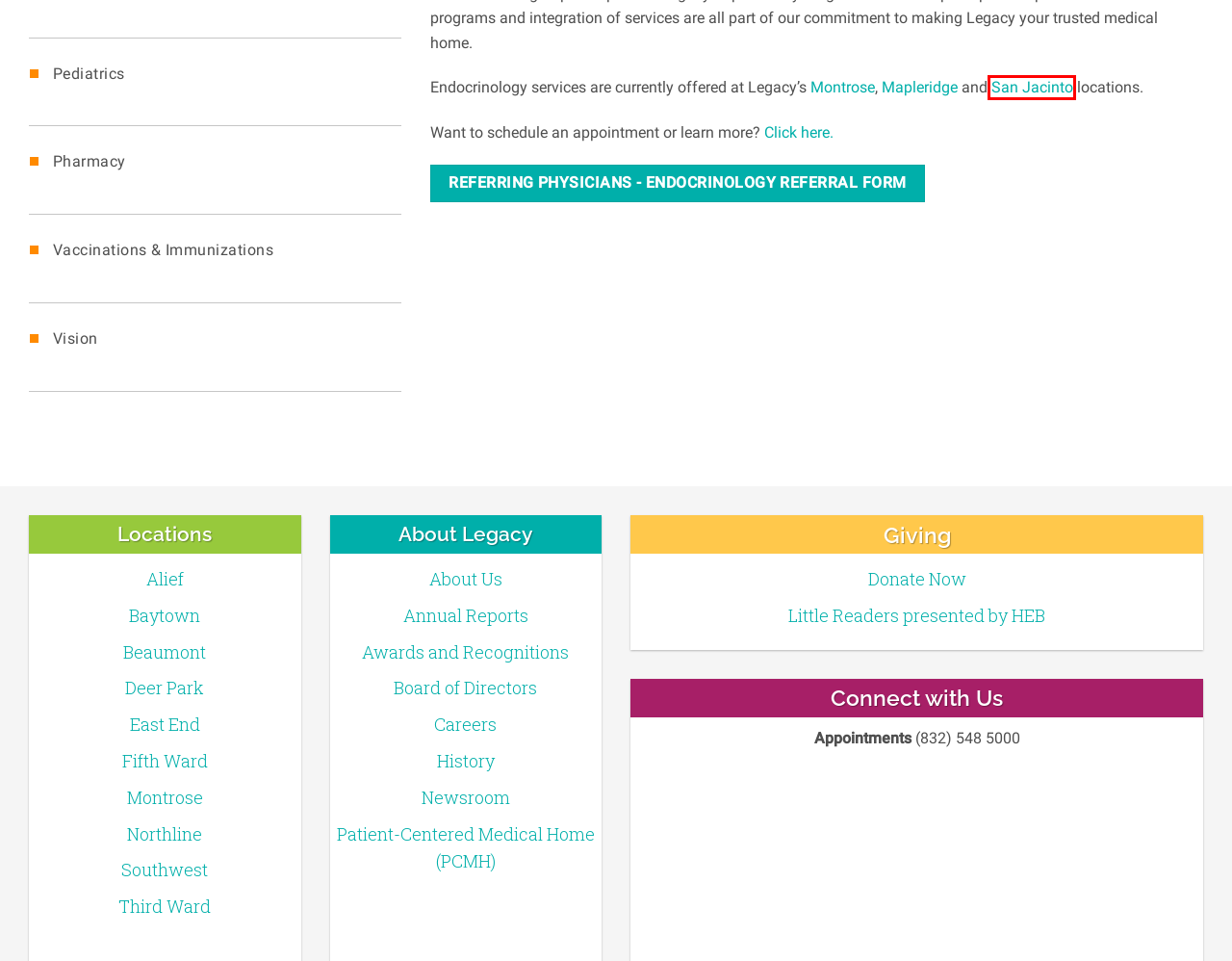You have a screenshot of a webpage with a red rectangle bounding box around an element. Identify the best matching webpage description for the new page that appears after clicking the element in the bounding box. The descriptions are:
A. Patient-Centered Medical Home
B. Donate for a Healthy Houston | Legacy Community Health
C. Contact Legacy Community Health | Medical Center TX
D. Primary Care in Southwest Houston | Legacy Community Health
E. Third Ward Region
F. Health Care In Baytown Texas | Legacy Community Health
G. Little Readers
H. Primary Care In Montrose Texas | Legacy Community Health

F